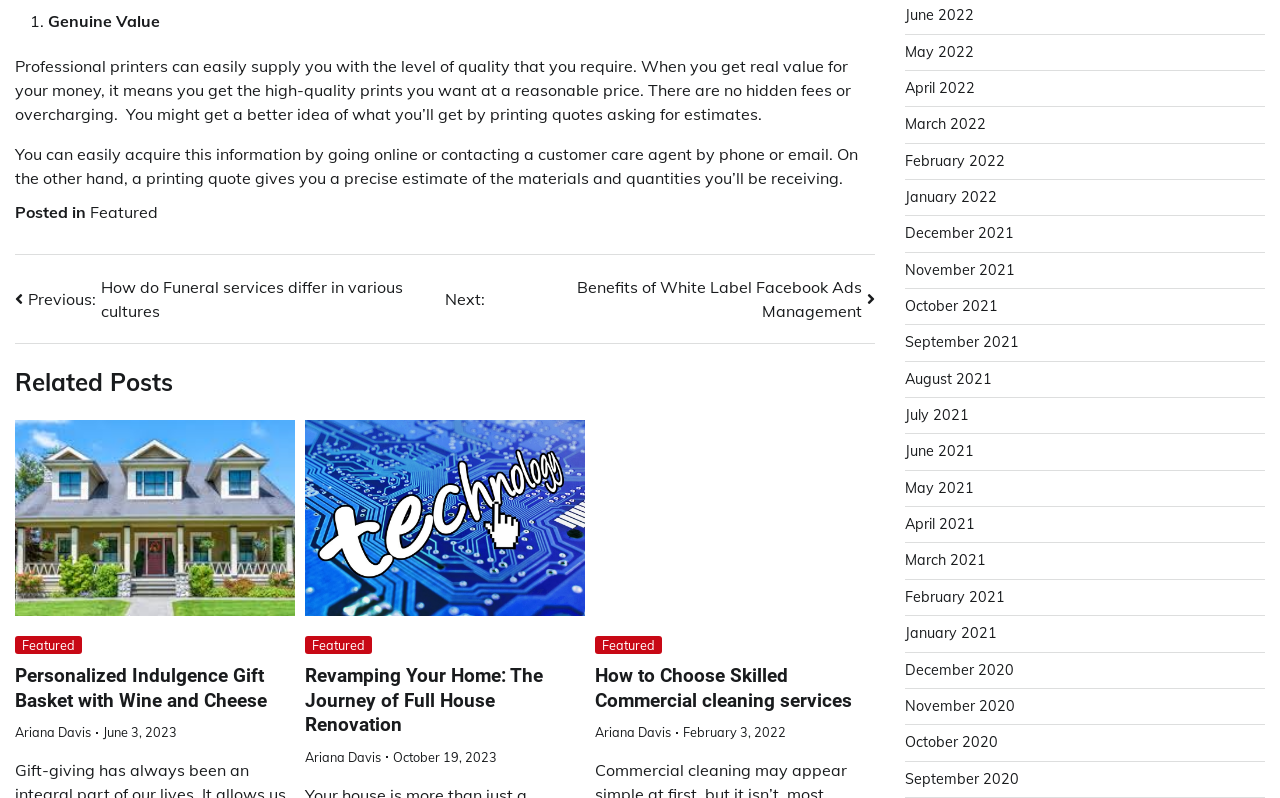Kindly determine the bounding box coordinates for the area that needs to be clicked to execute this instruction: "Click on the 'Next' link".

[0.348, 0.344, 0.684, 0.405]